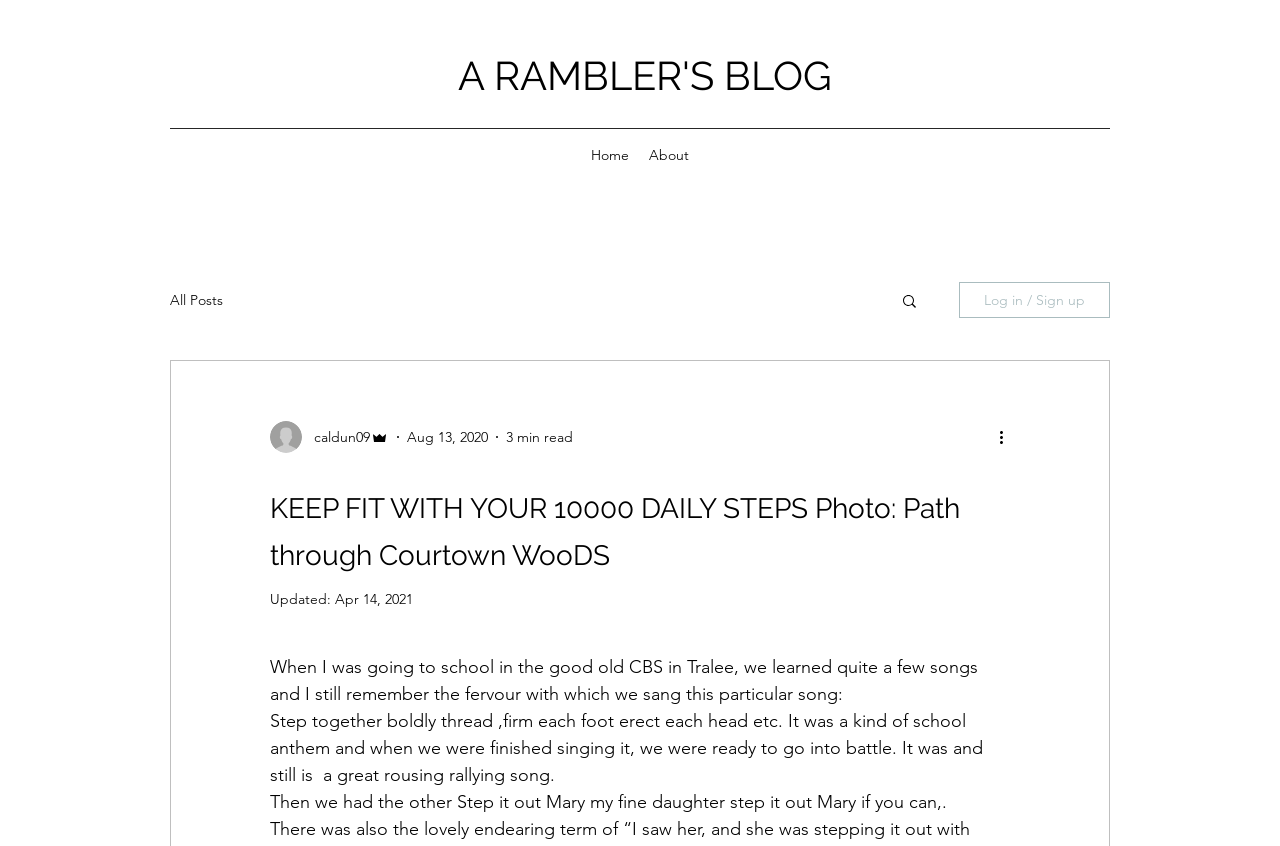Mark the bounding box of the element that matches the following description: "All Posts".

[0.133, 0.344, 0.174, 0.365]